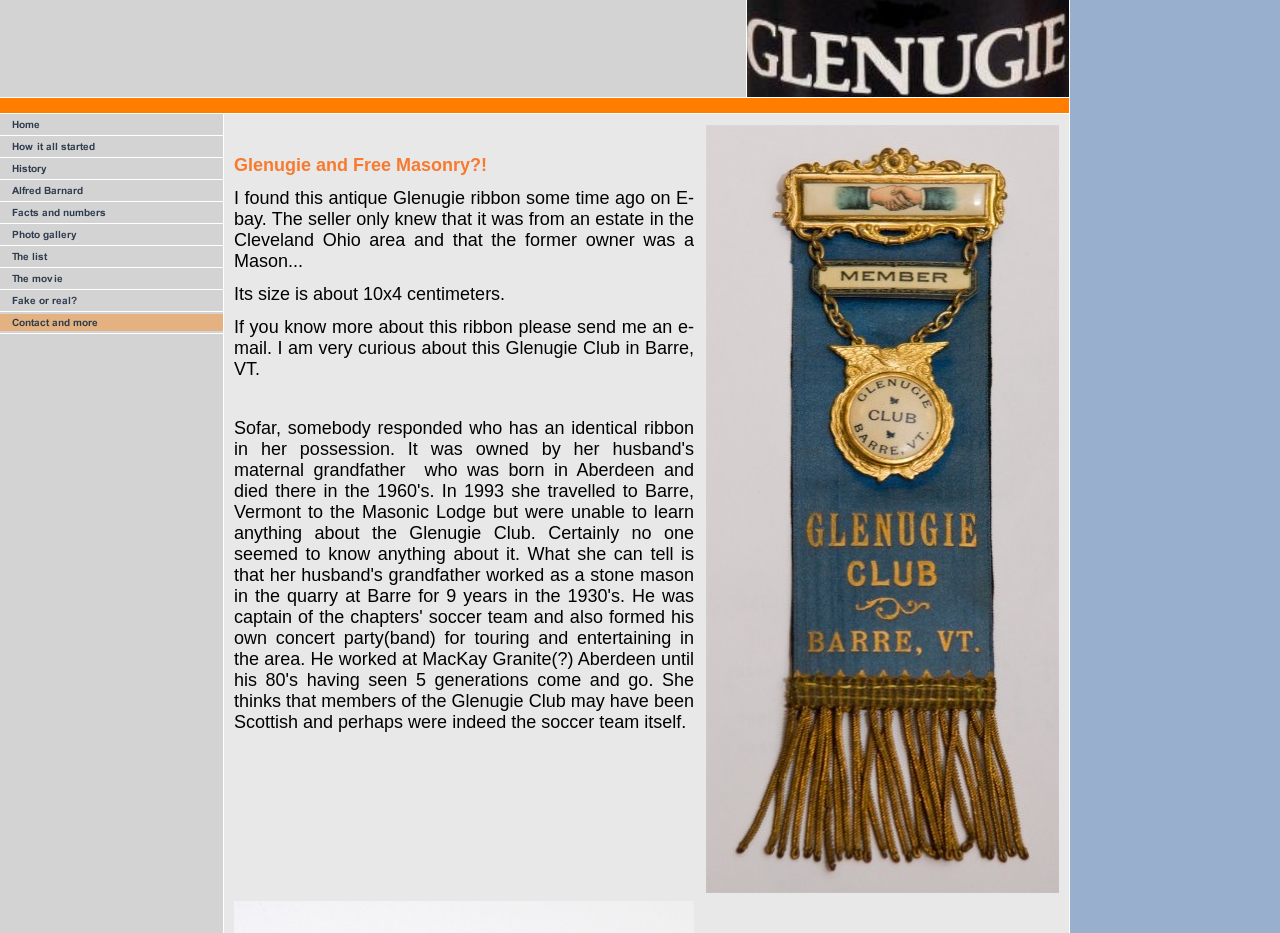Determine the bounding box coordinates of the clickable element to achieve the following action: 'Read about 'Glenugie and Free Masonry''. Provide the coordinates as four float values between 0 and 1, formatted as [left, top, right, bottom].

[0.183, 0.134, 0.542, 0.957]